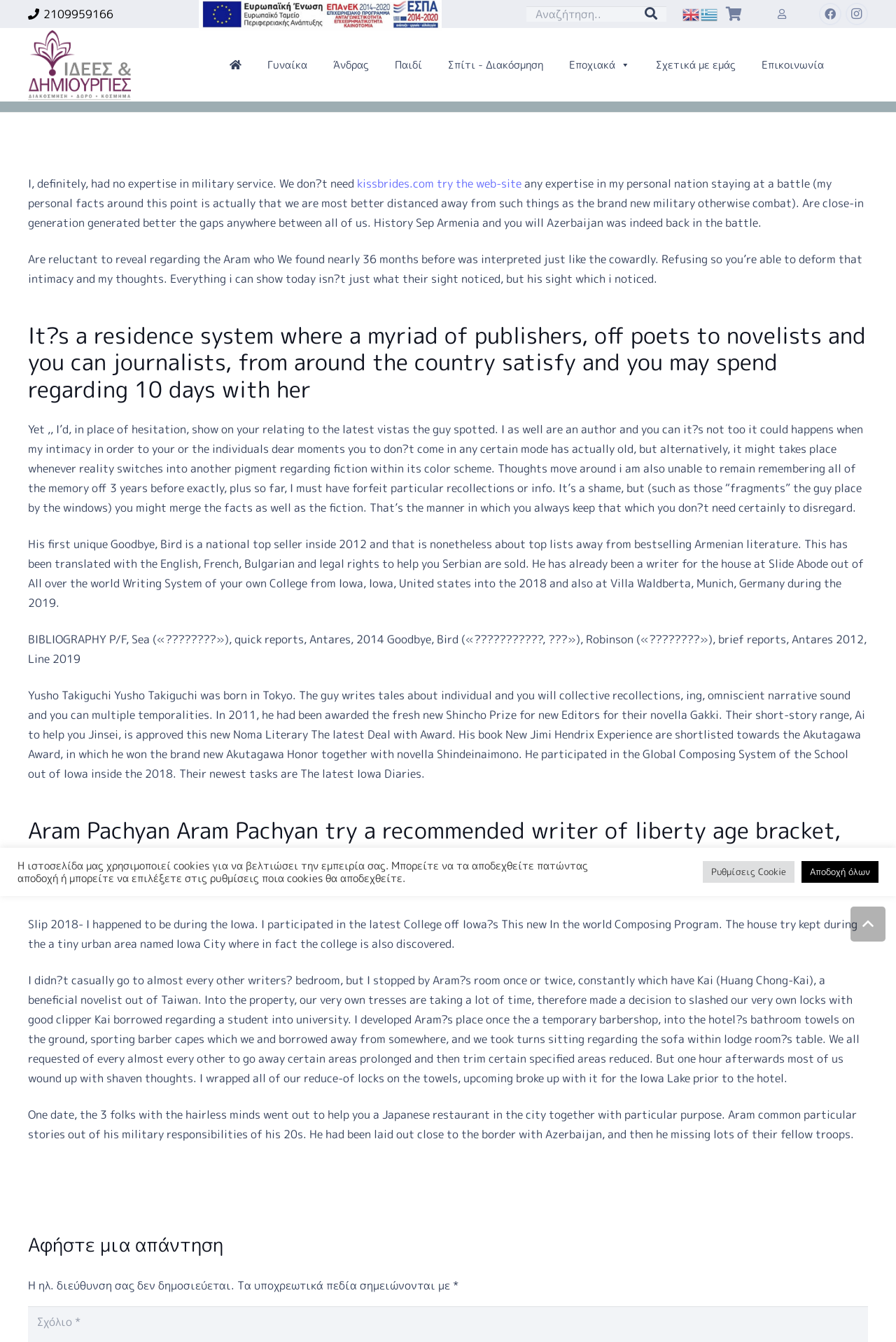What is the purpose of the button 'Αναζήτηση'?
Answer with a single word or phrase by referring to the visual content.

Search